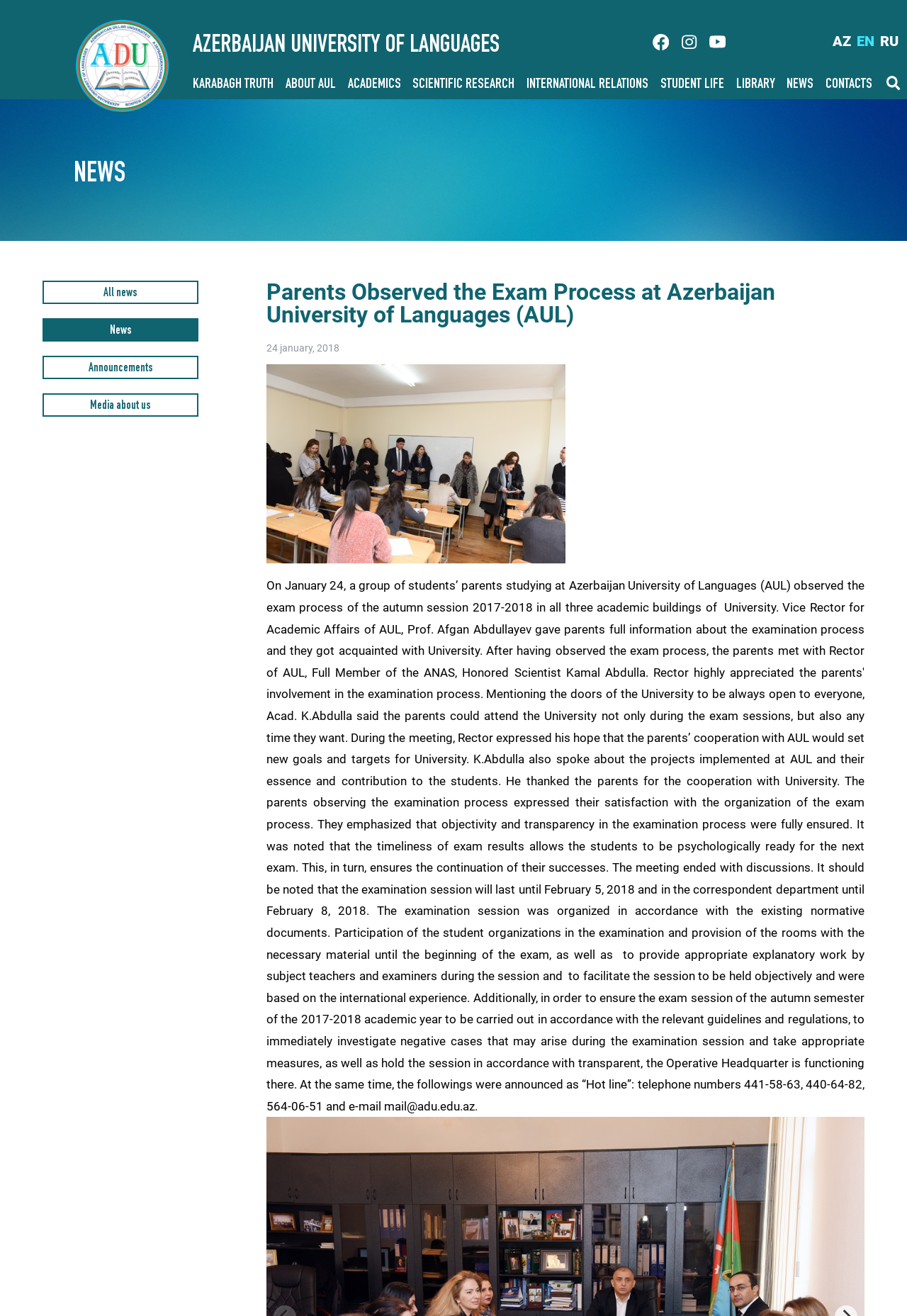Determine the bounding box coordinates of the clickable element to complete this instruction: "Share this post on 'Facebook'". Provide the coordinates in the format of four float numbers between 0 and 1, [left, top, right, bottom].

None